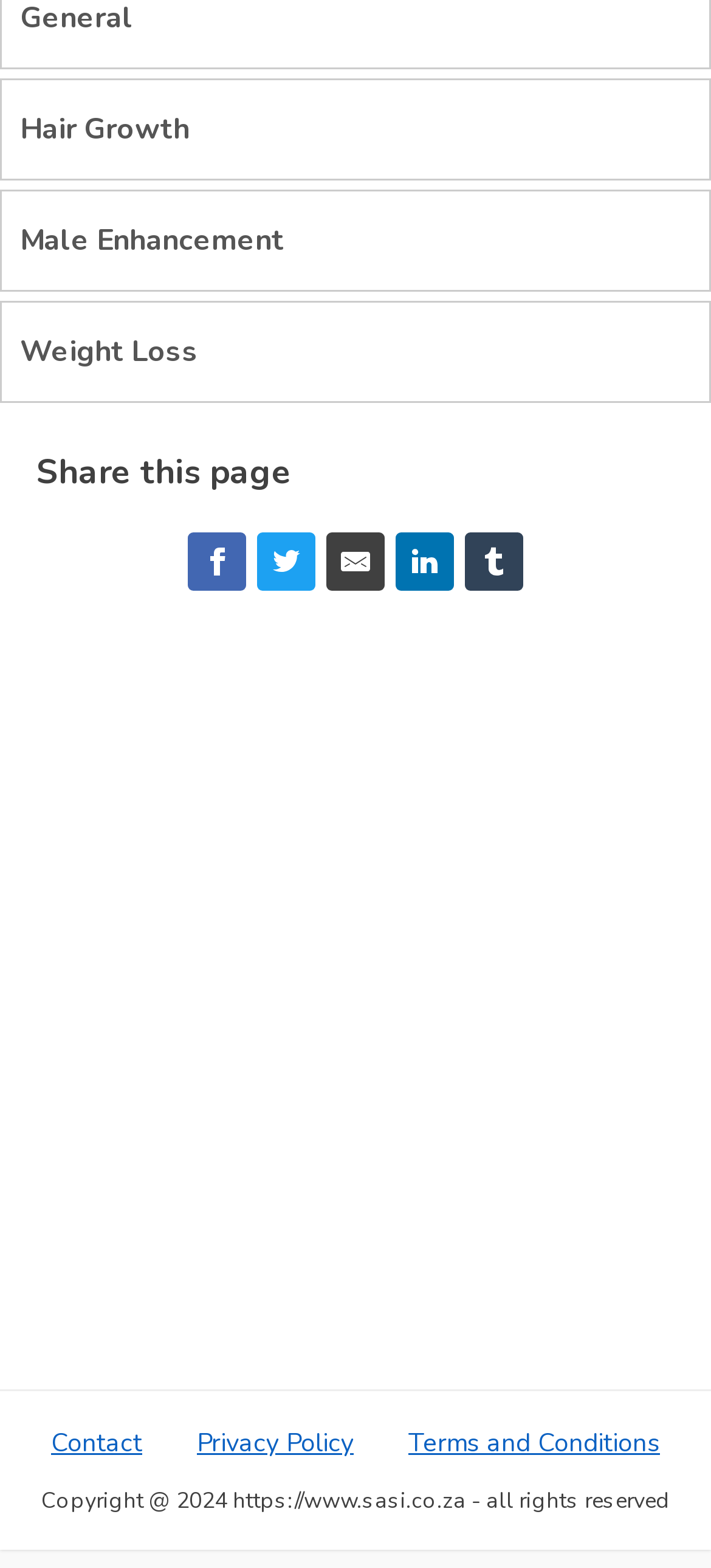Please identify the bounding box coordinates of the clickable area that will allow you to execute the instruction: "Contact us".

[0.033, 0.908, 0.238, 0.932]